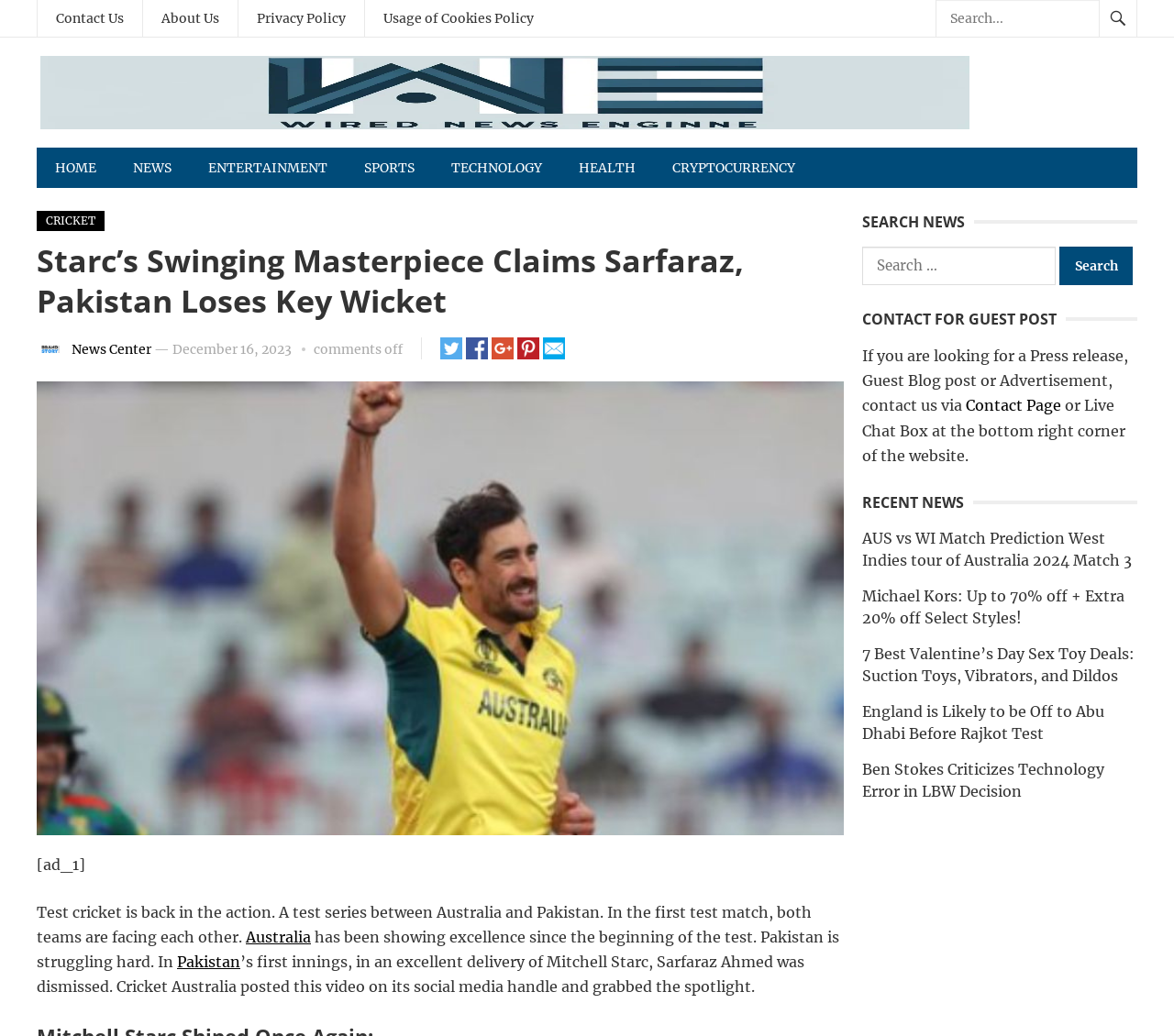What is the name of the cricket team that is struggling hard?
Based on the image, provide a one-word or brief-phrase response.

Pakistan